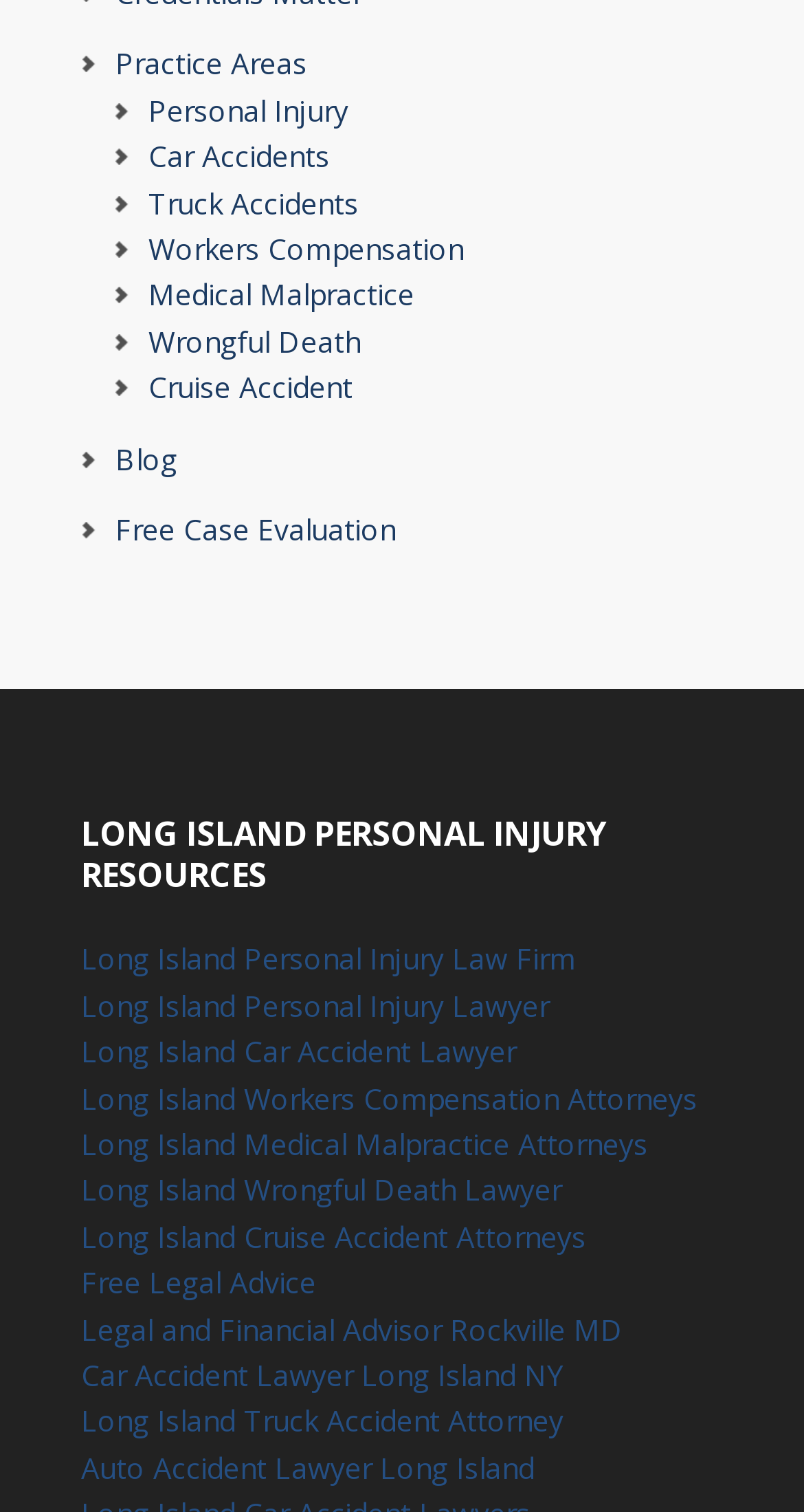Please identify the coordinates of the bounding box for the clickable region that will accomplish this instruction: "Read about Car Accidents".

[0.185, 0.09, 0.41, 0.116]